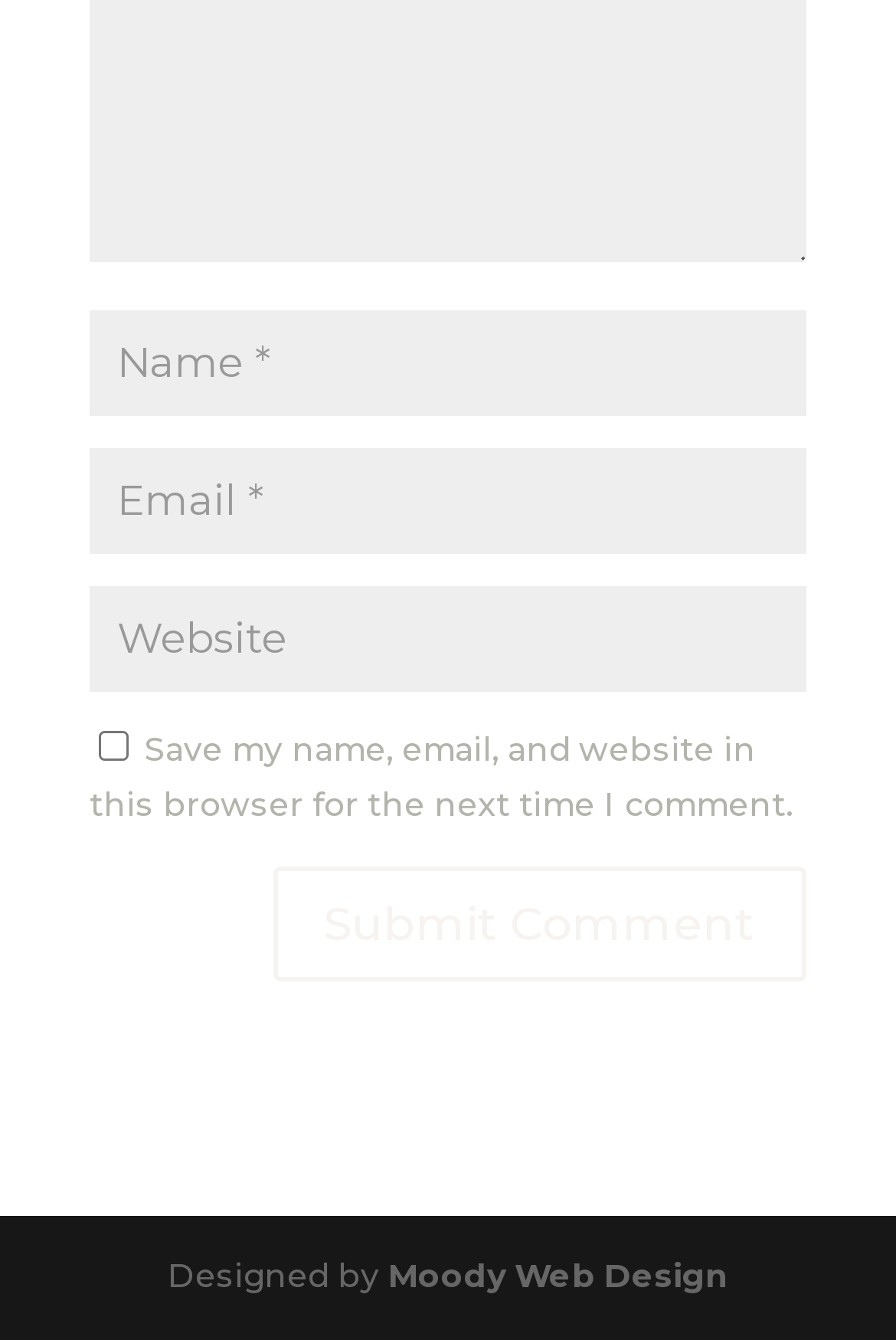Who designed the website?
Based on the image, give a concise answer in the form of a single word or short phrase.

Moody Web Design